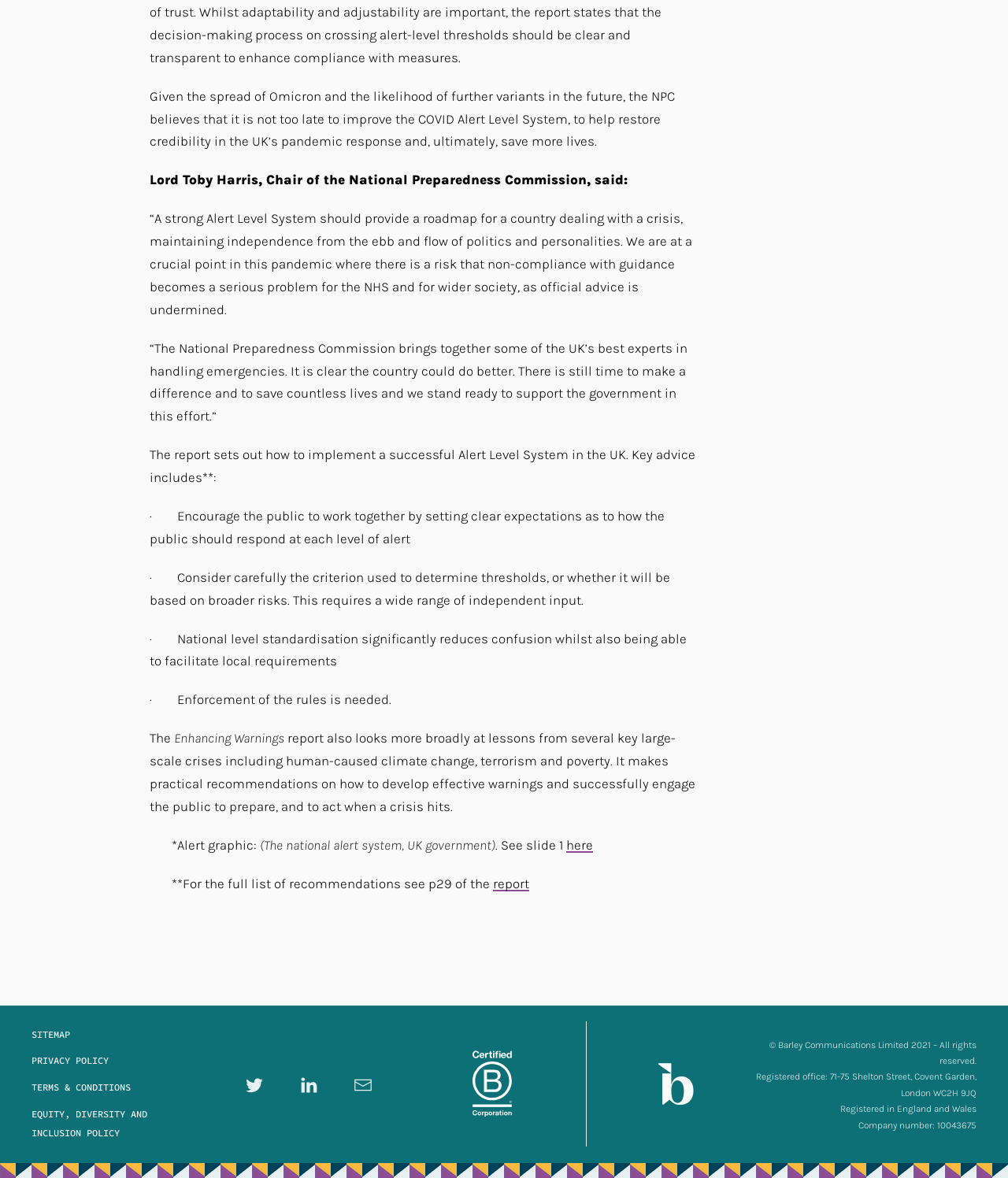What is the purpose of the Alert Level System?
Examine the webpage screenshot and provide an in-depth answer to the question.

According to the article, the Alert Level System is intended to help restore credibility in the UK's pandemic response and ultimately save more lives. This is mentioned in the quote by Lord Toby Harris, Chair of the National Preparedness Commission.